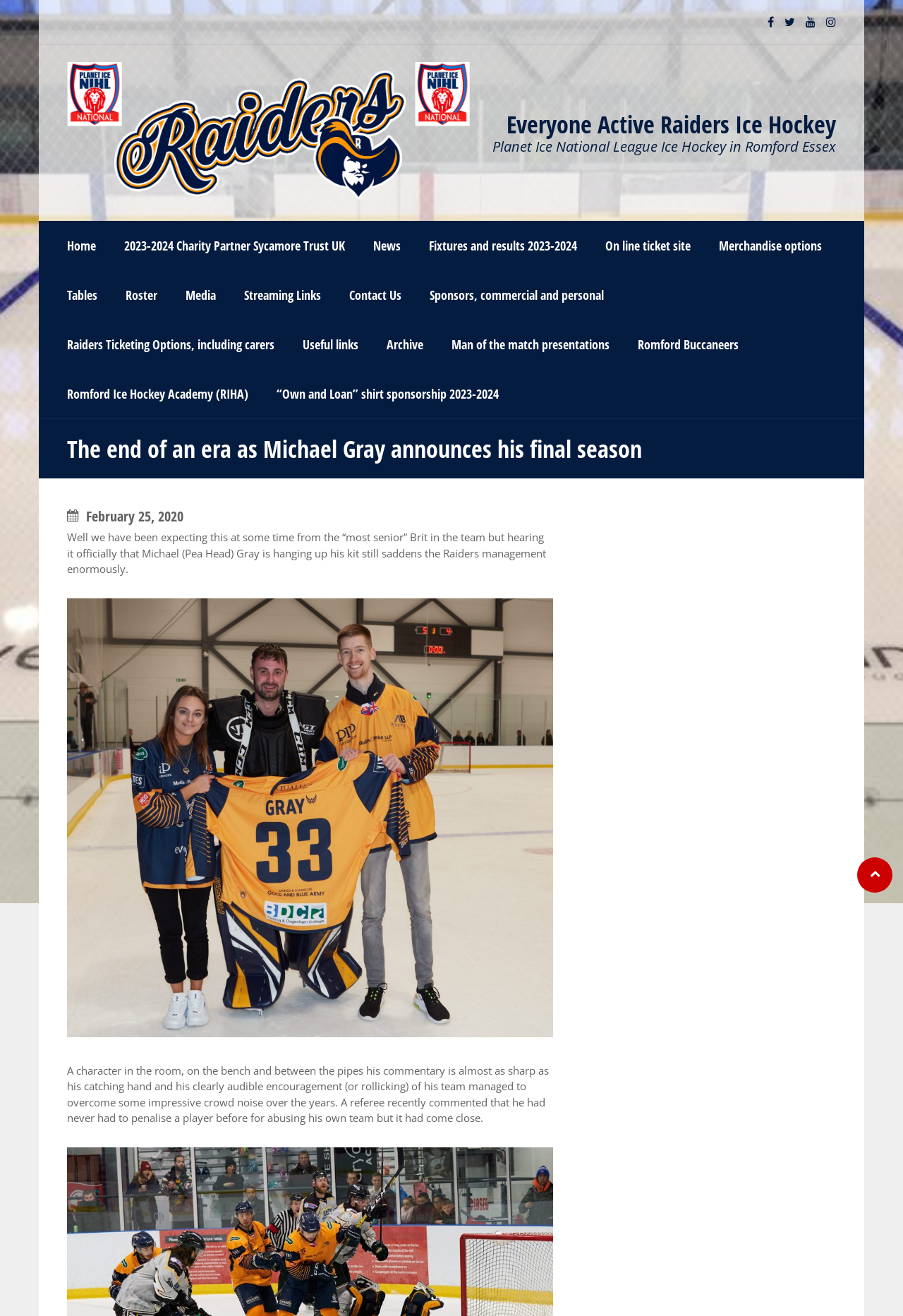What is the position of Michael Gray in the team?
Please provide a comprehensive and detailed answer to the question.

I inferred the answer by reading the text 'between the pipes his commentary is almost as sharp as his catching hand' which suggests that Michael Gray is a goalkeeper.